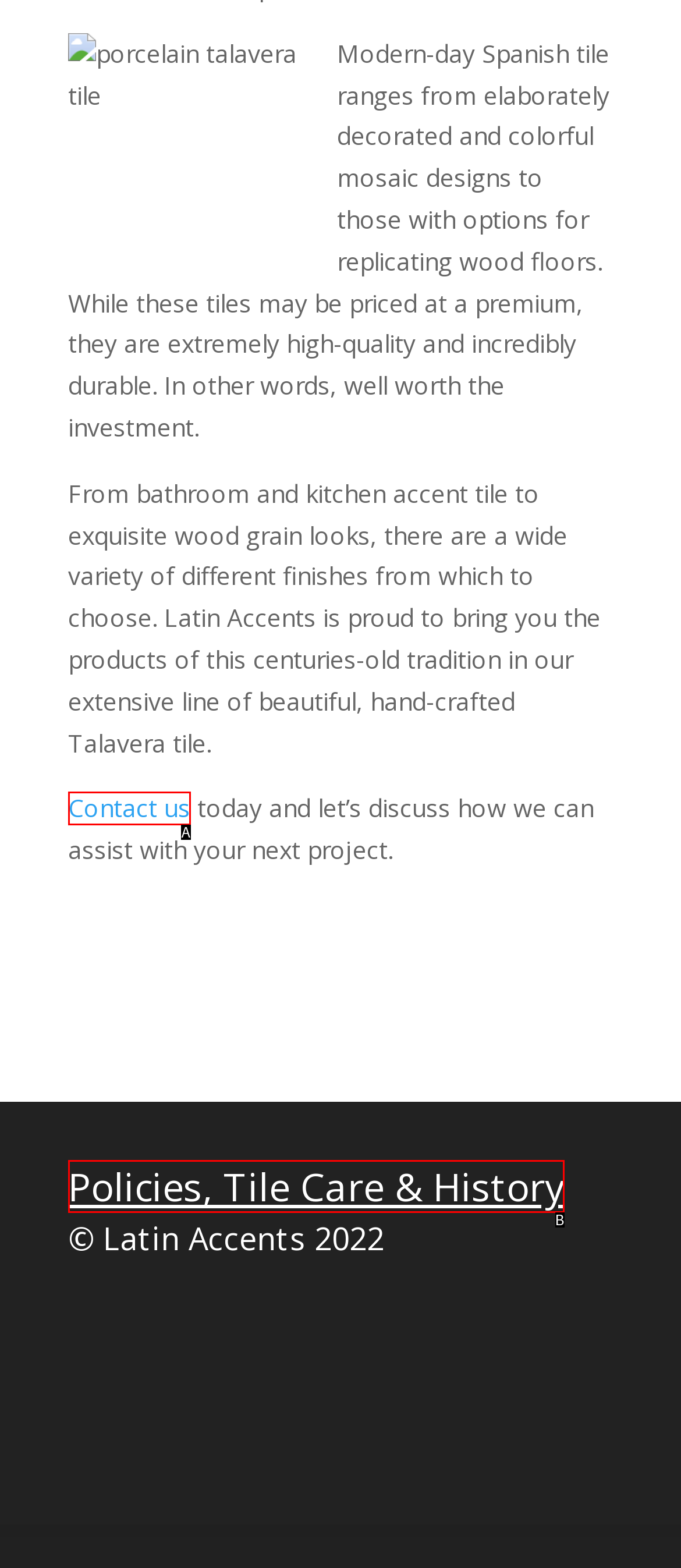Choose the HTML element that matches the description: Policies, Tile Care & History
Reply with the letter of the correct option from the given choices.

B